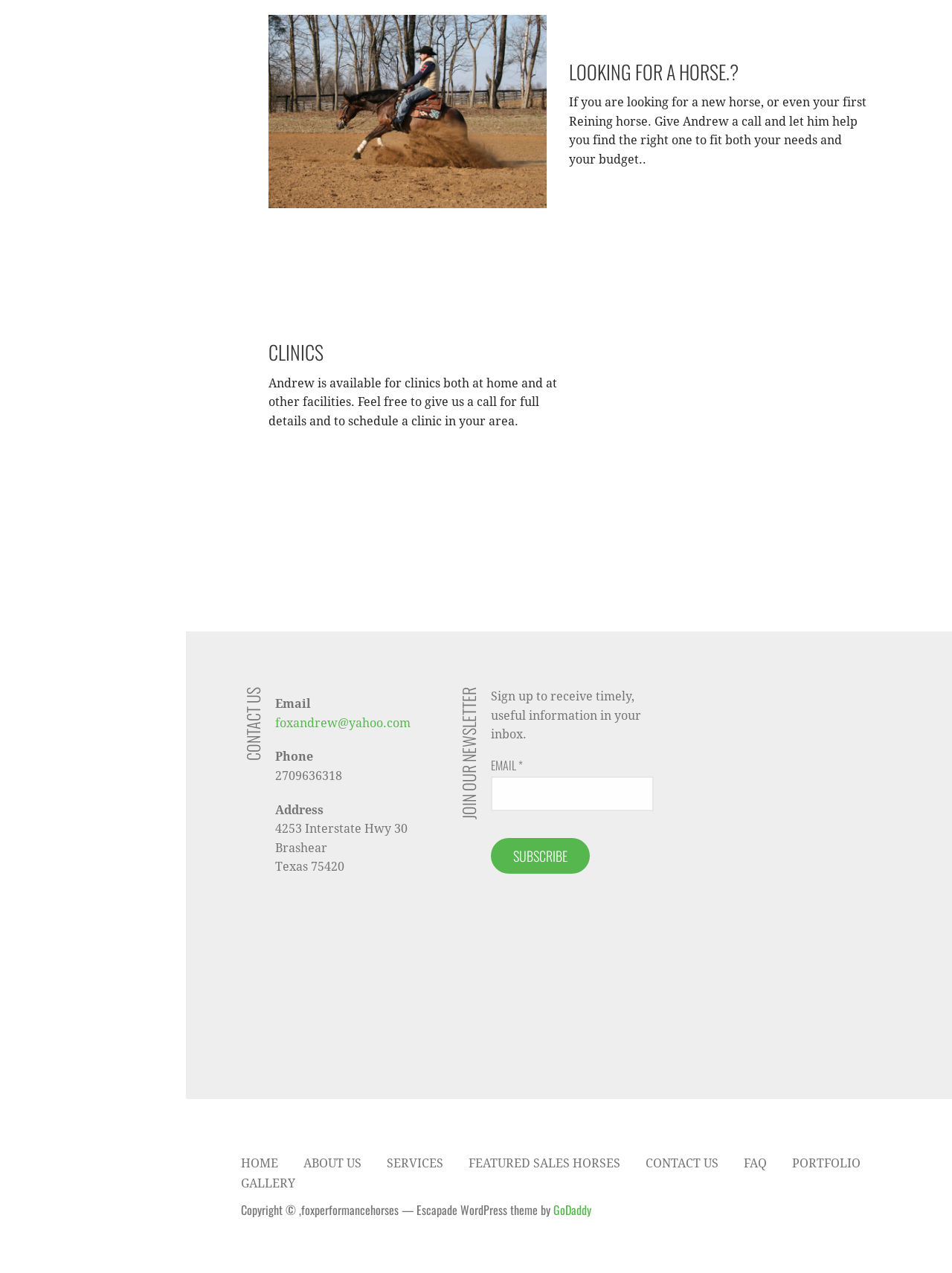Analyze the image and deliver a detailed answer to the question: What is the name of the horse trainer?

The name of the horse trainer can be inferred from the text 'Give Andrew a call and let him help you find the right one to fit both your needs and your budget.' in the first LayoutTable.